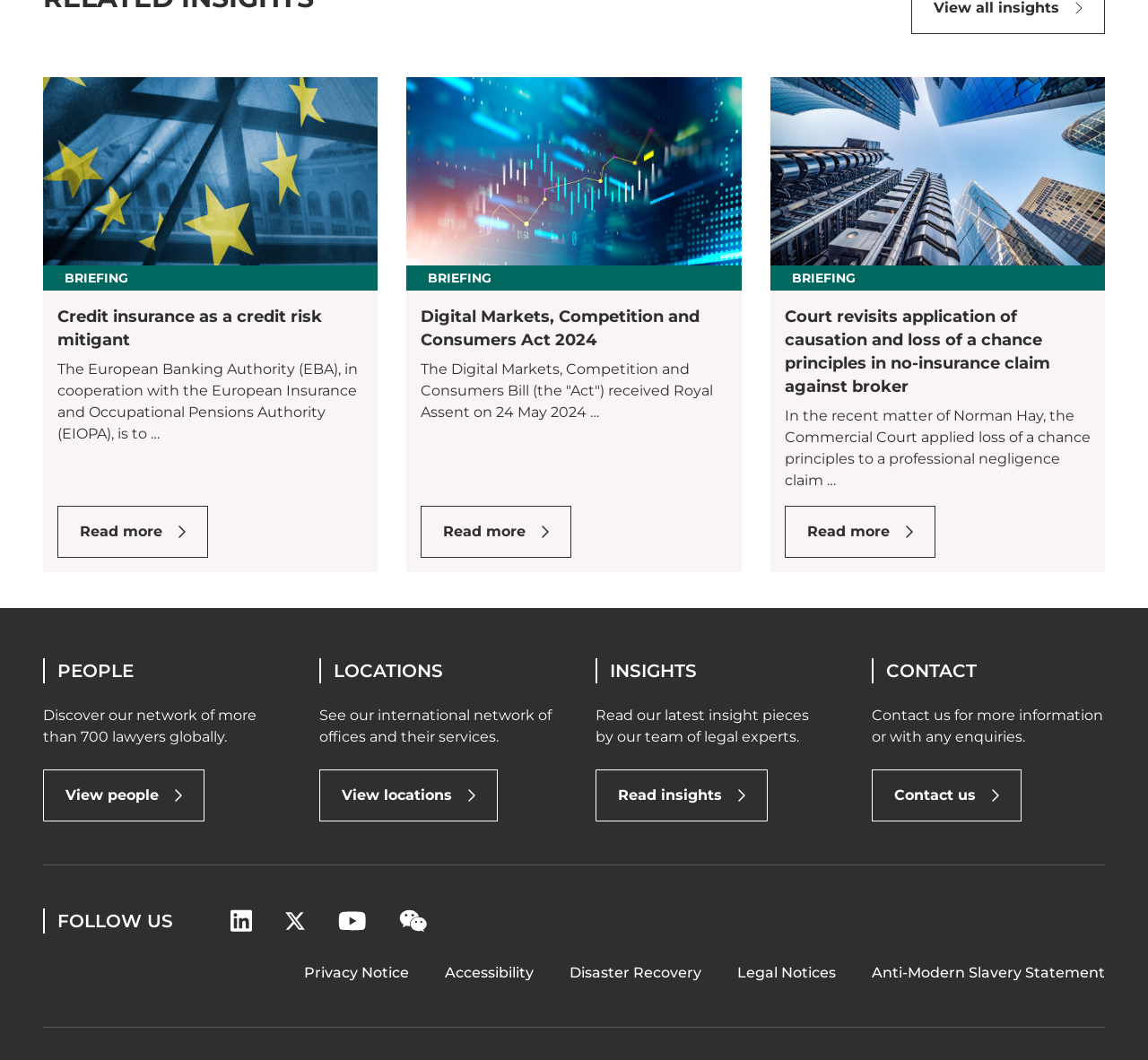What is the last link at the bottom of the webpage?
Answer the question with just one word or phrase using the image.

Anti-Modern Slavery Statement